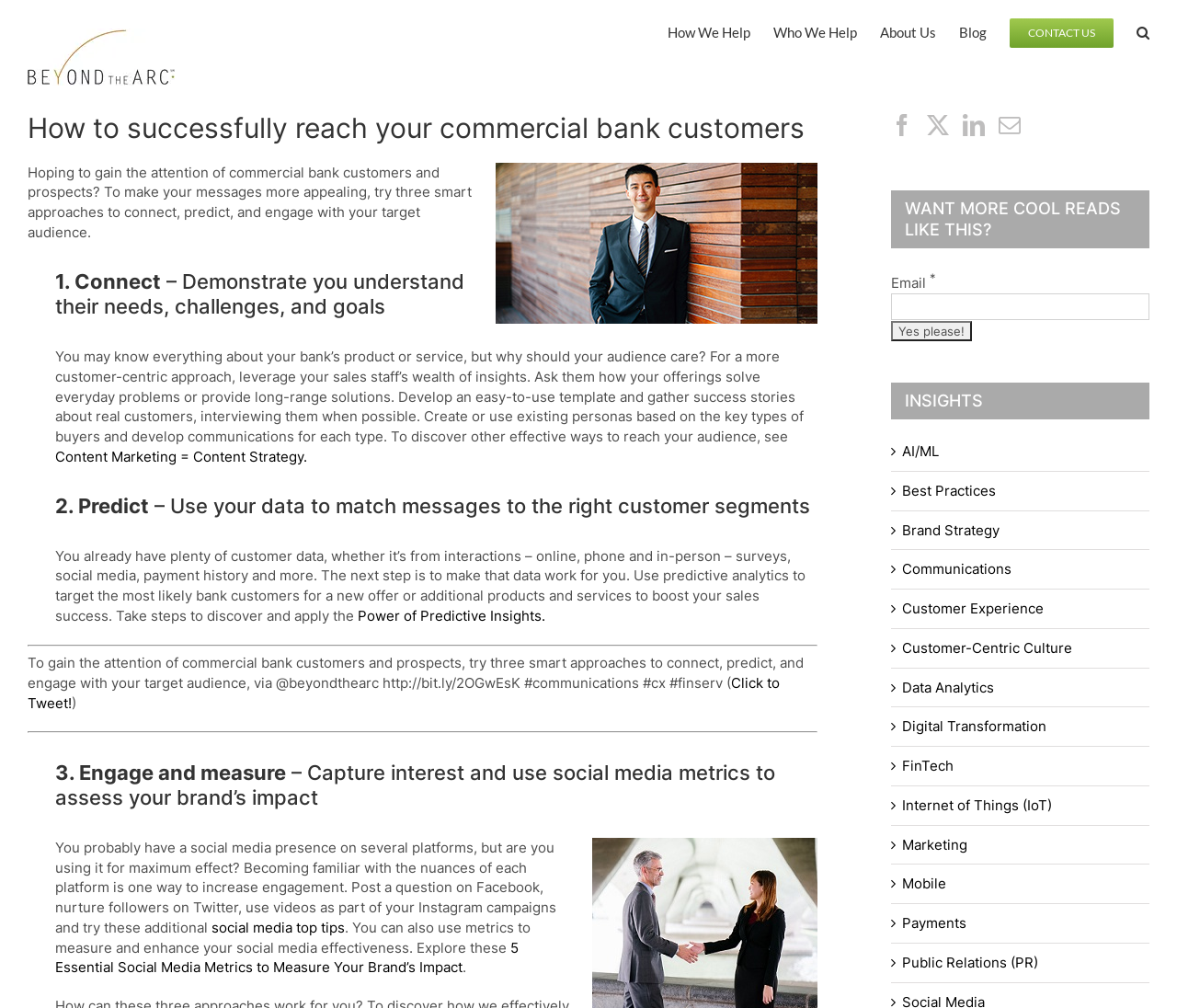Can you provide the bounding box coordinates for the element that should be clicked to implement the instruction: "Call +971-4-883-8151"?

None